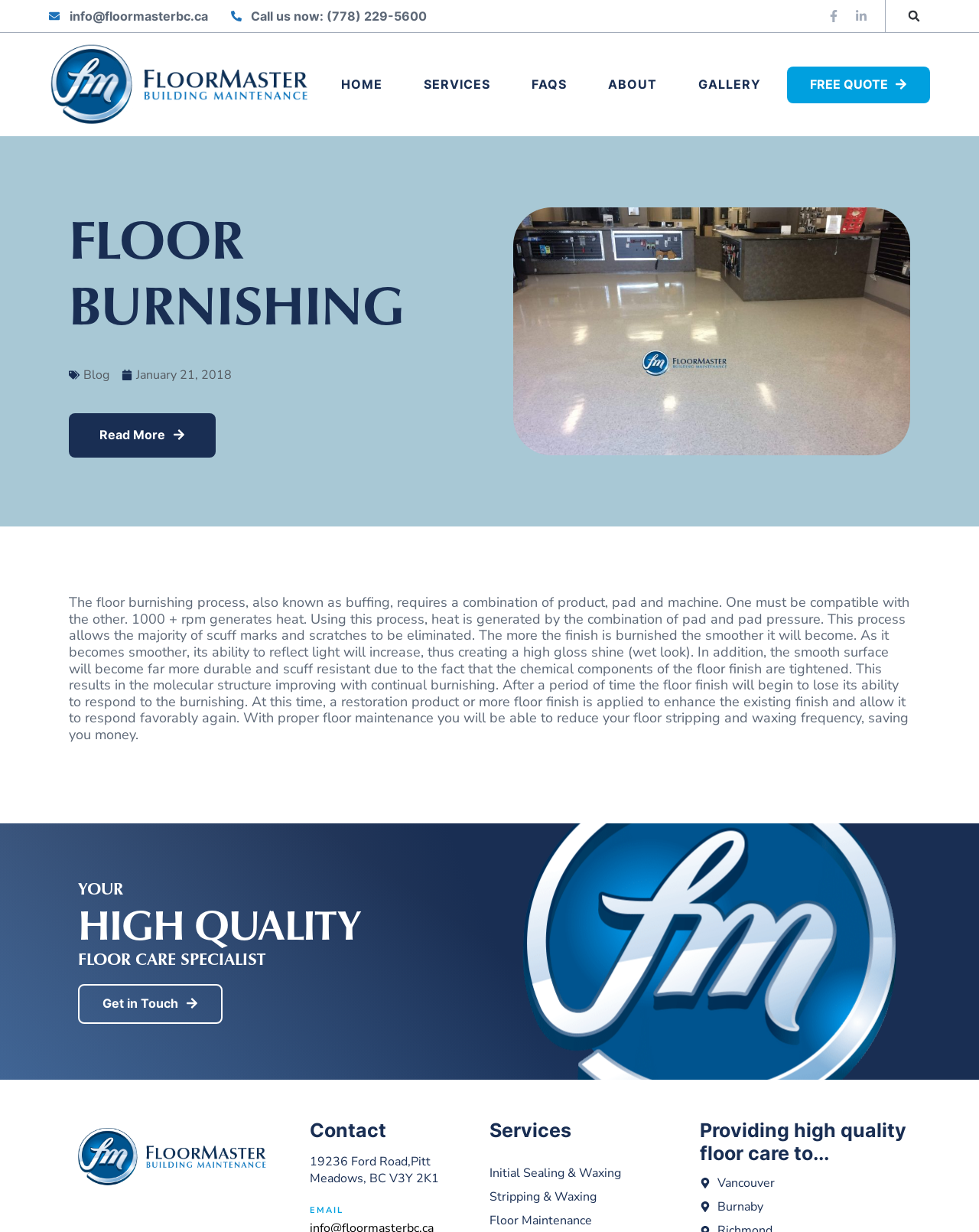Please identify the bounding box coordinates of the clickable area that will allow you to execute the instruction: "Get a free quote".

[0.804, 0.054, 0.95, 0.084]